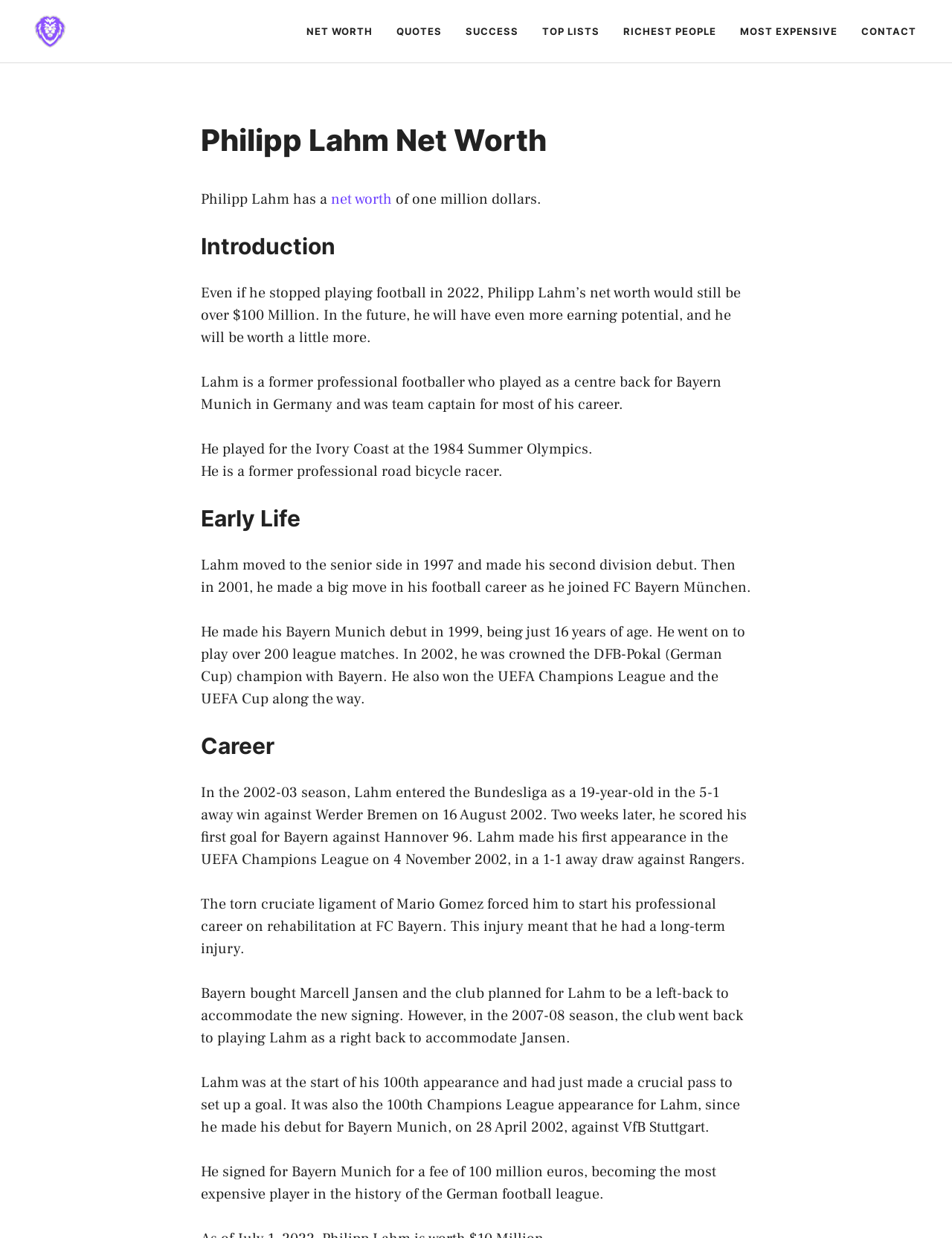Can you provide the bounding box coordinates for the element that should be clicked to implement the instruction: "Click on the 'NET WORTH' link"?

[0.309, 0.007, 0.404, 0.043]